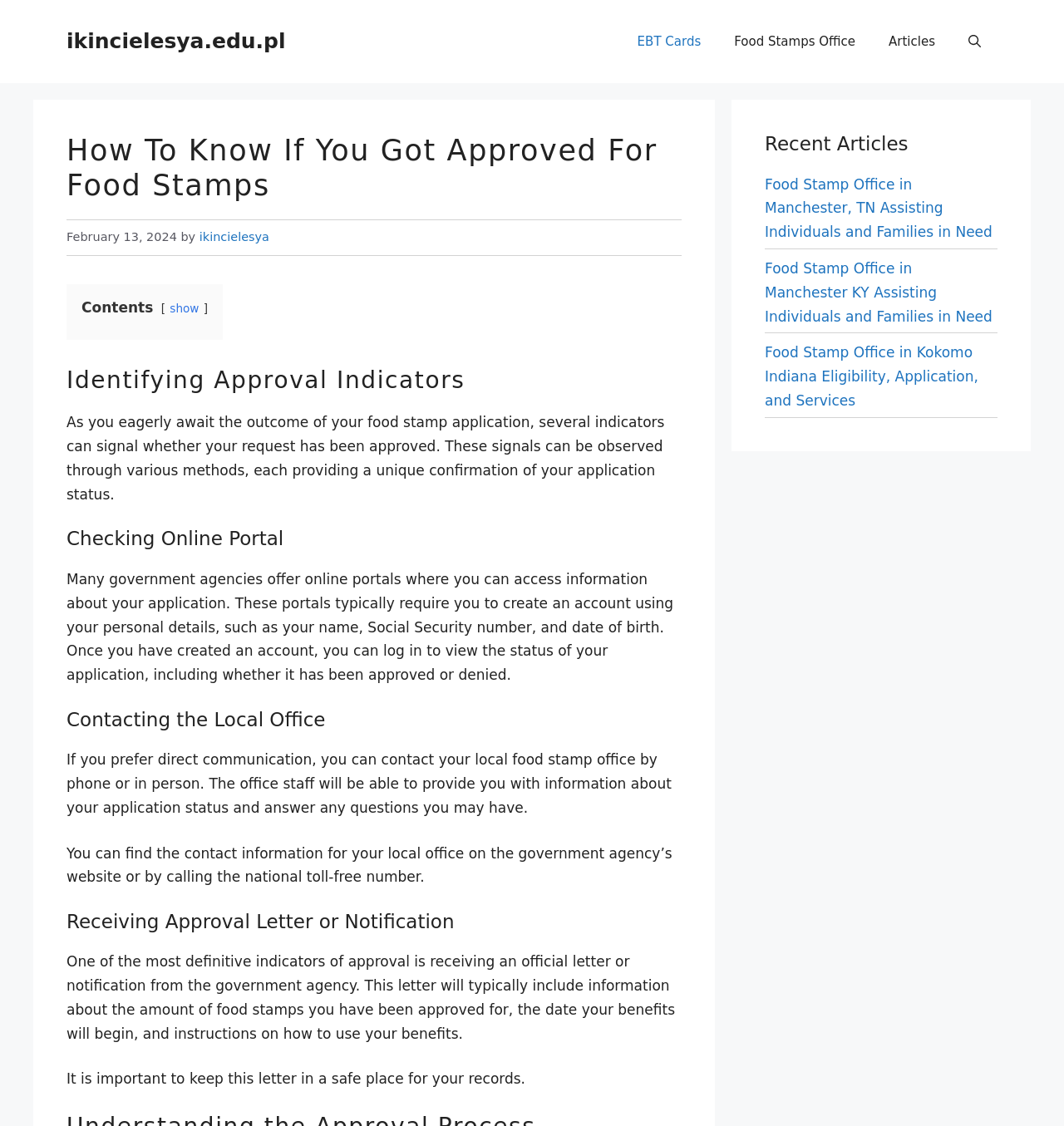Find and extract the text of the primary heading on the webpage.

How To Know If You Got Approved For Food Stamps